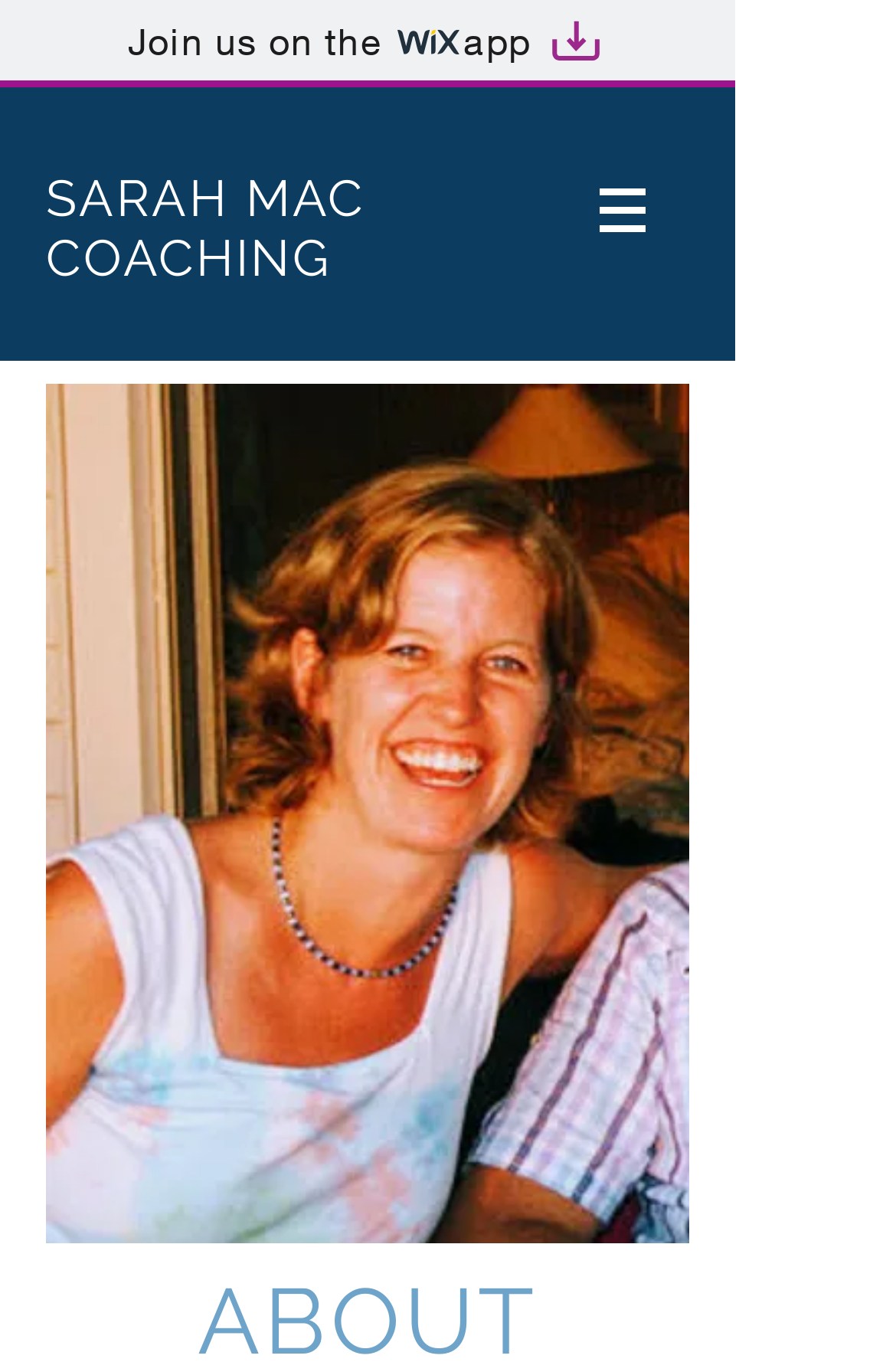What is the purpose of the button with an image?
Craft a detailed and extensive response to the question.

I found the answer by examining the navigation element with a button that has an image. The button has a 'hasPopup' property set to 'menu', indicating that it has a popup menu.